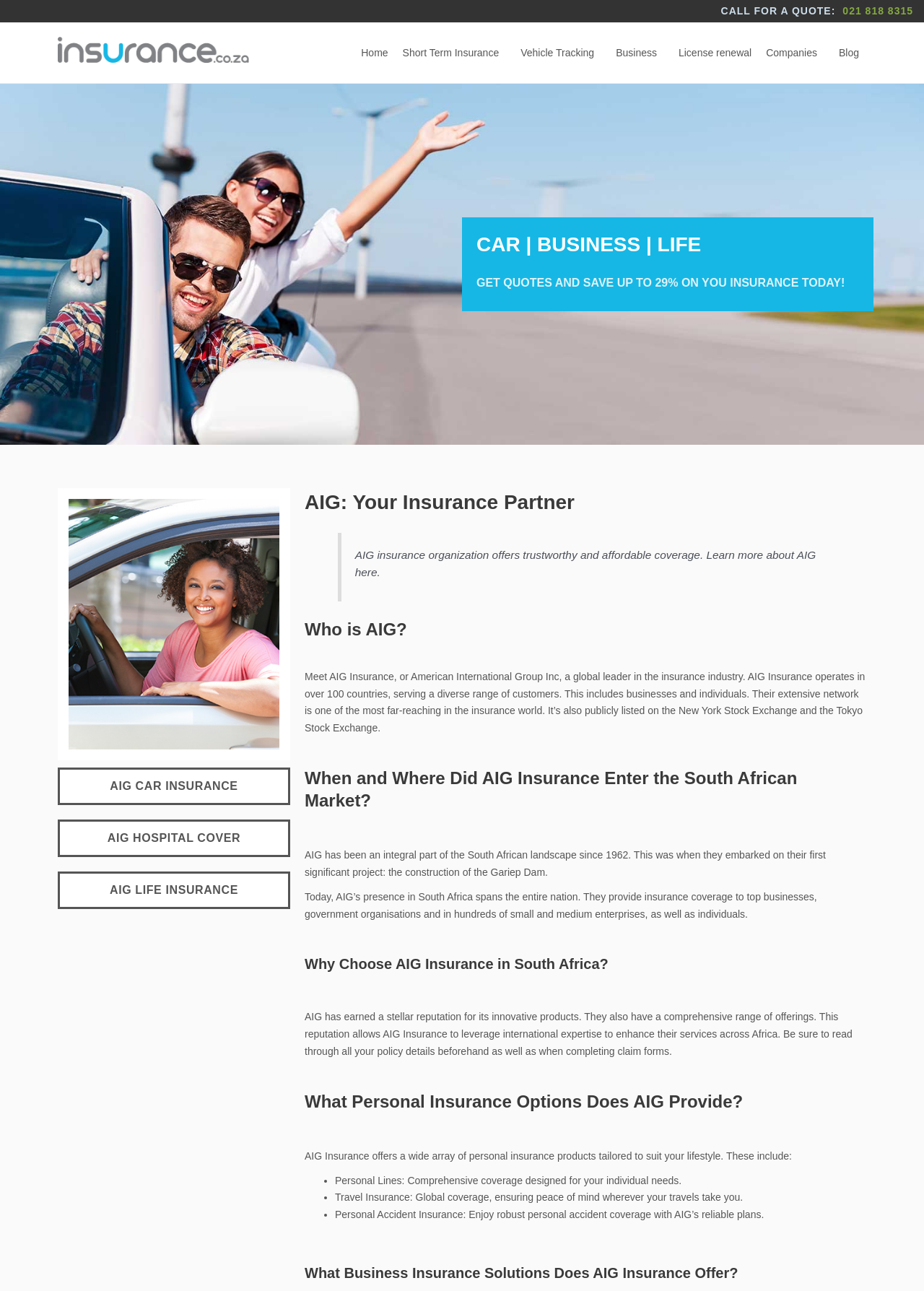Please determine the bounding box coordinates for the element that should be clicked to follow these instructions: "Learn more about AIG car insurance".

[0.062, 0.594, 0.314, 0.624]